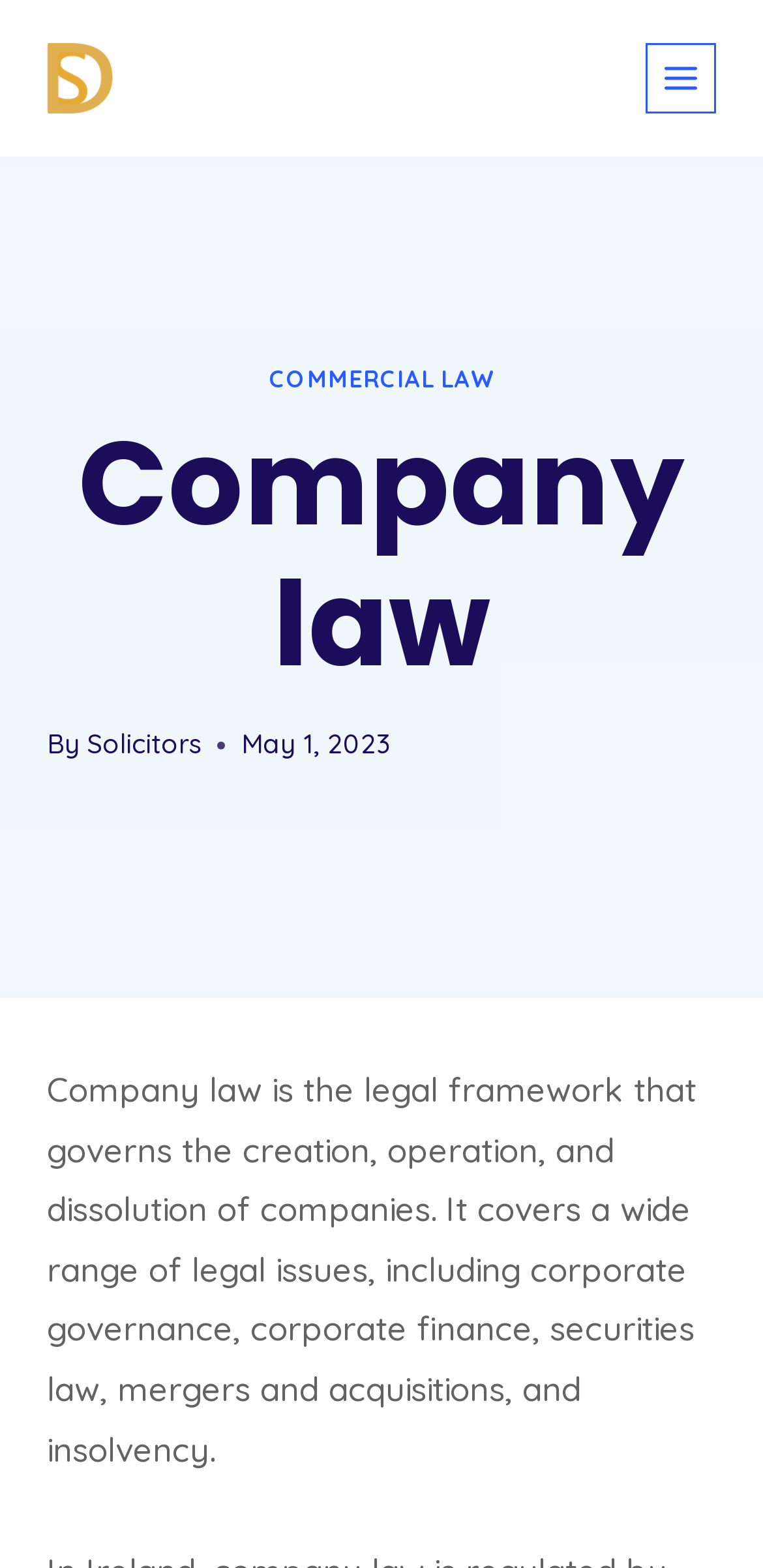Provide a thorough summary of the webpage.

The webpage is about company law, with the title "Company law - Solicitors Dublin" at the top. On the top-left corner, there is a link and an image with the text "Solicitors Dublin". On the top-right corner, there is a button labeled "Open menu". 

Below the title, there is a heading "Company law" that spans across the page. Underneath the heading, there is a link "COMMERCIAL LAW" positioned roughly in the middle of the page. 

On the left side of the page, there is a section with the text "By" followed by a link "Solicitors". Next to this section, there is a time element showing the date "May 1, 2023". 

The main content of the page is a paragraph that starts from the left side and spans across the page, describing company law as the legal framework that governs the creation, operation, and dissolution of companies, covering a wide range of legal issues including corporate governance, corporate finance, securities law, mergers and acquisitions, and insolvency.